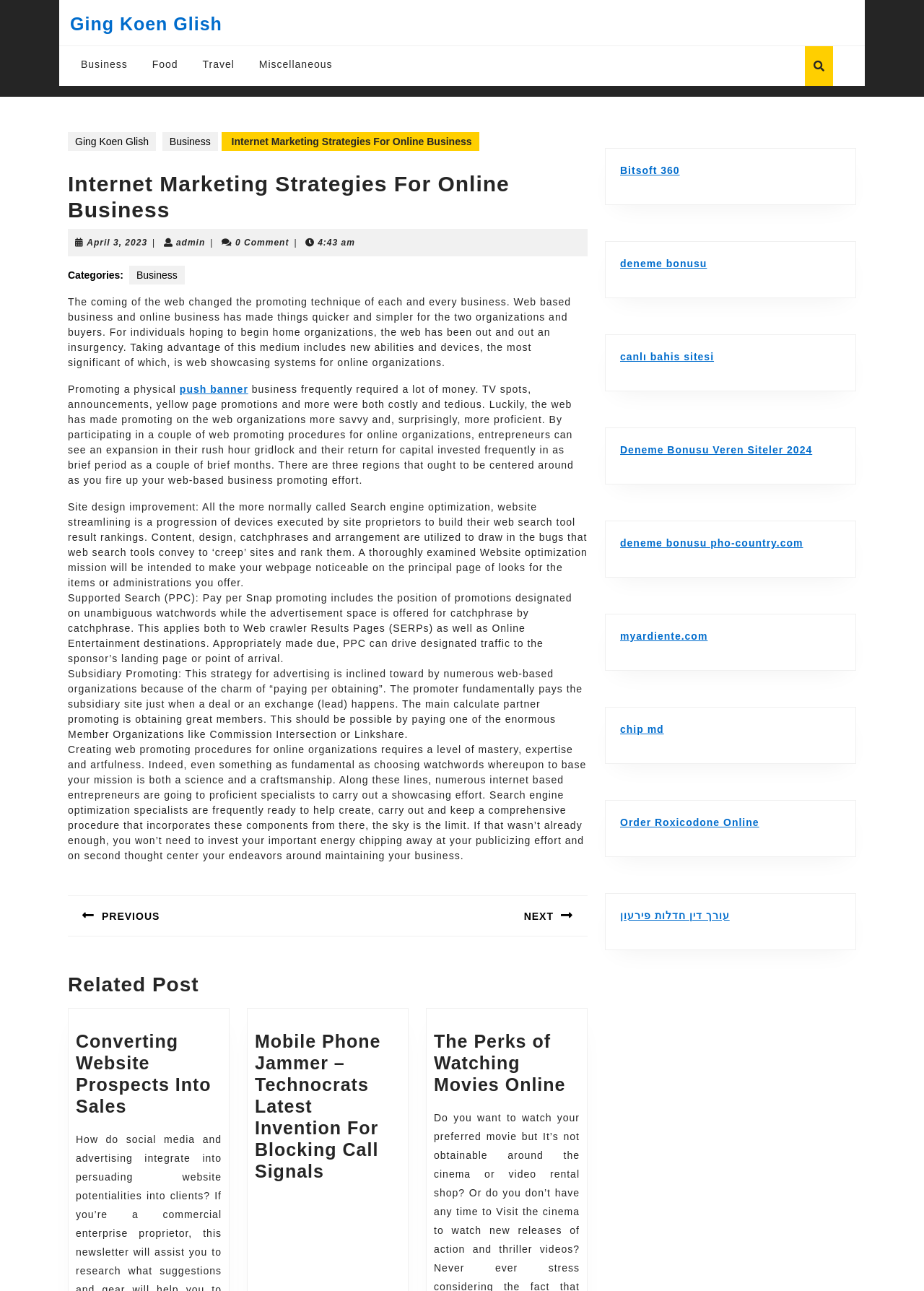Please provide the bounding box coordinates for the element that needs to be clicked to perform the instruction: "Read the article about 'Internet Marketing Strategies For Online Business'". The coordinates must consist of four float numbers between 0 and 1, formatted as [left, top, right, bottom].

[0.247, 0.105, 0.511, 0.114]